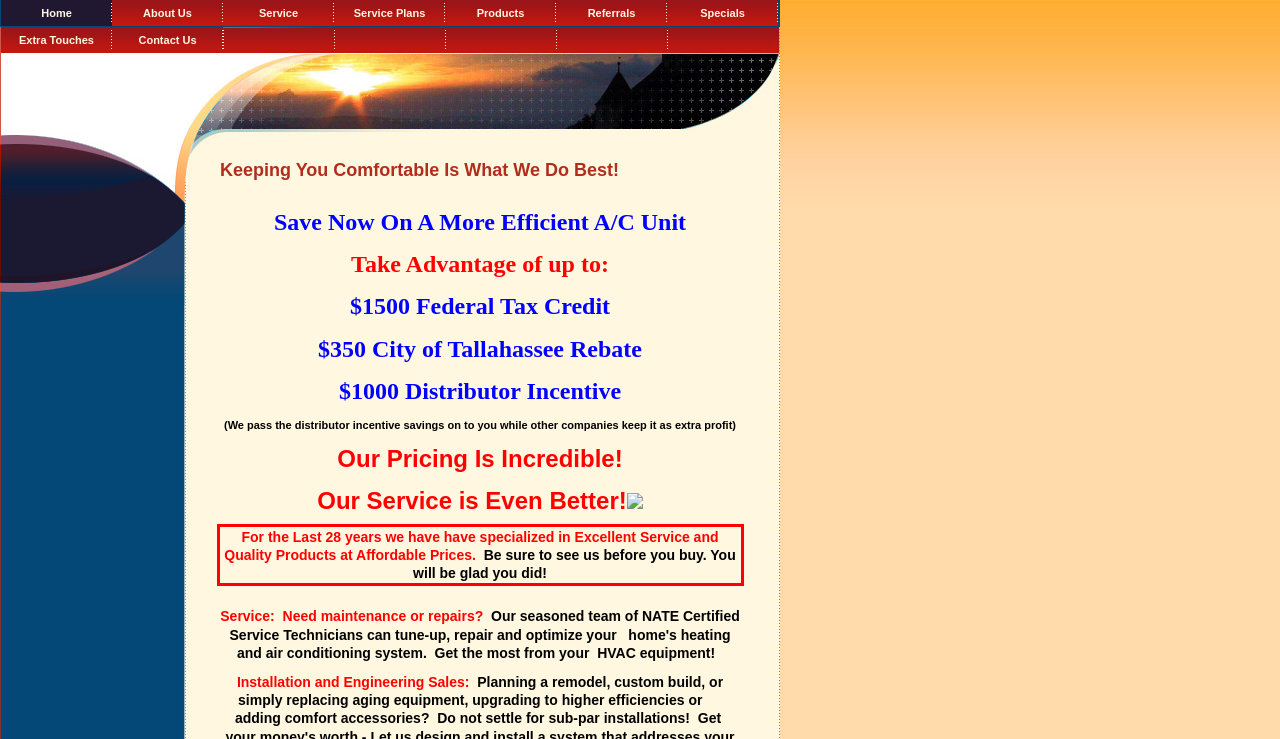The screenshot provided shows a webpage with a red bounding box. Apply OCR to the text within this red bounding box and provide the extracted content.

For the Last 28 years we have have specialized in Excellent Service and Quality Products at Affordable Prices. Be sure to see us before you buy. You will be glad you did!